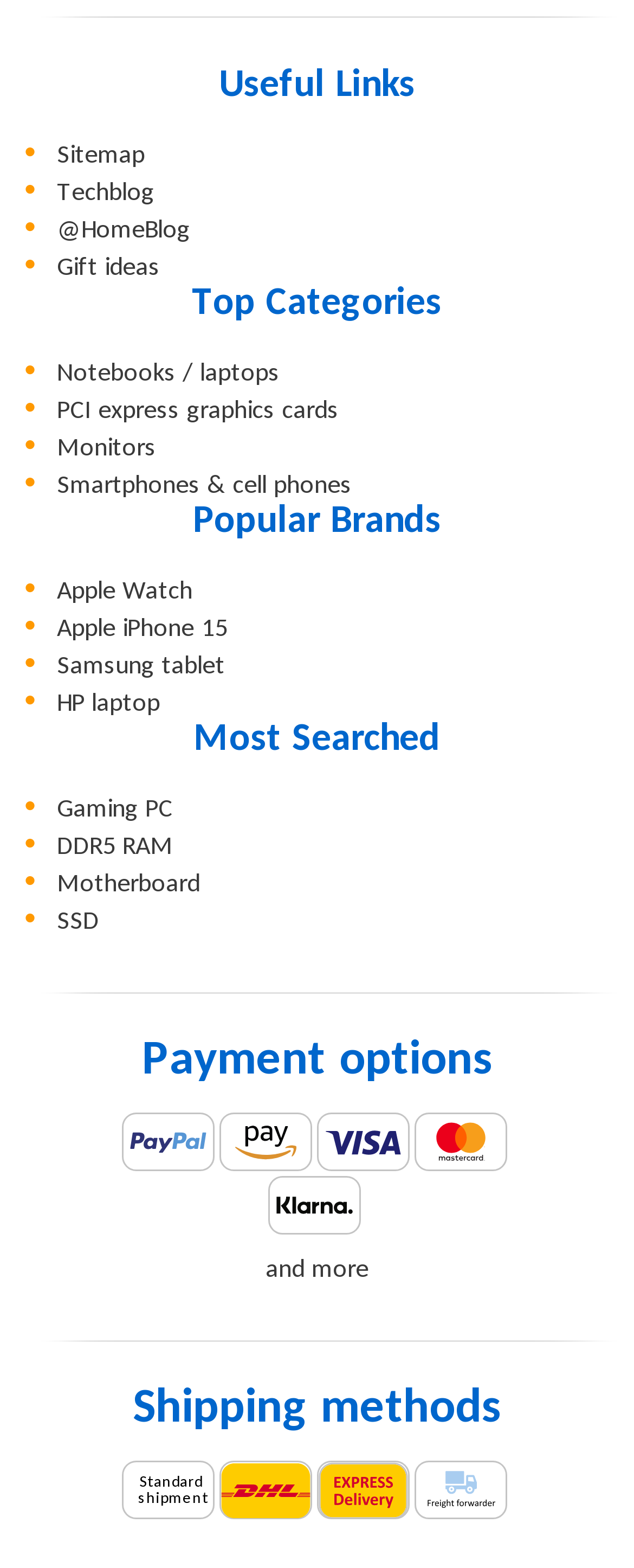What payment options are available?
Look at the image and provide a short answer using one word or a phrase.

Paypal, Amazon, Visa, Mastercard, Klarna